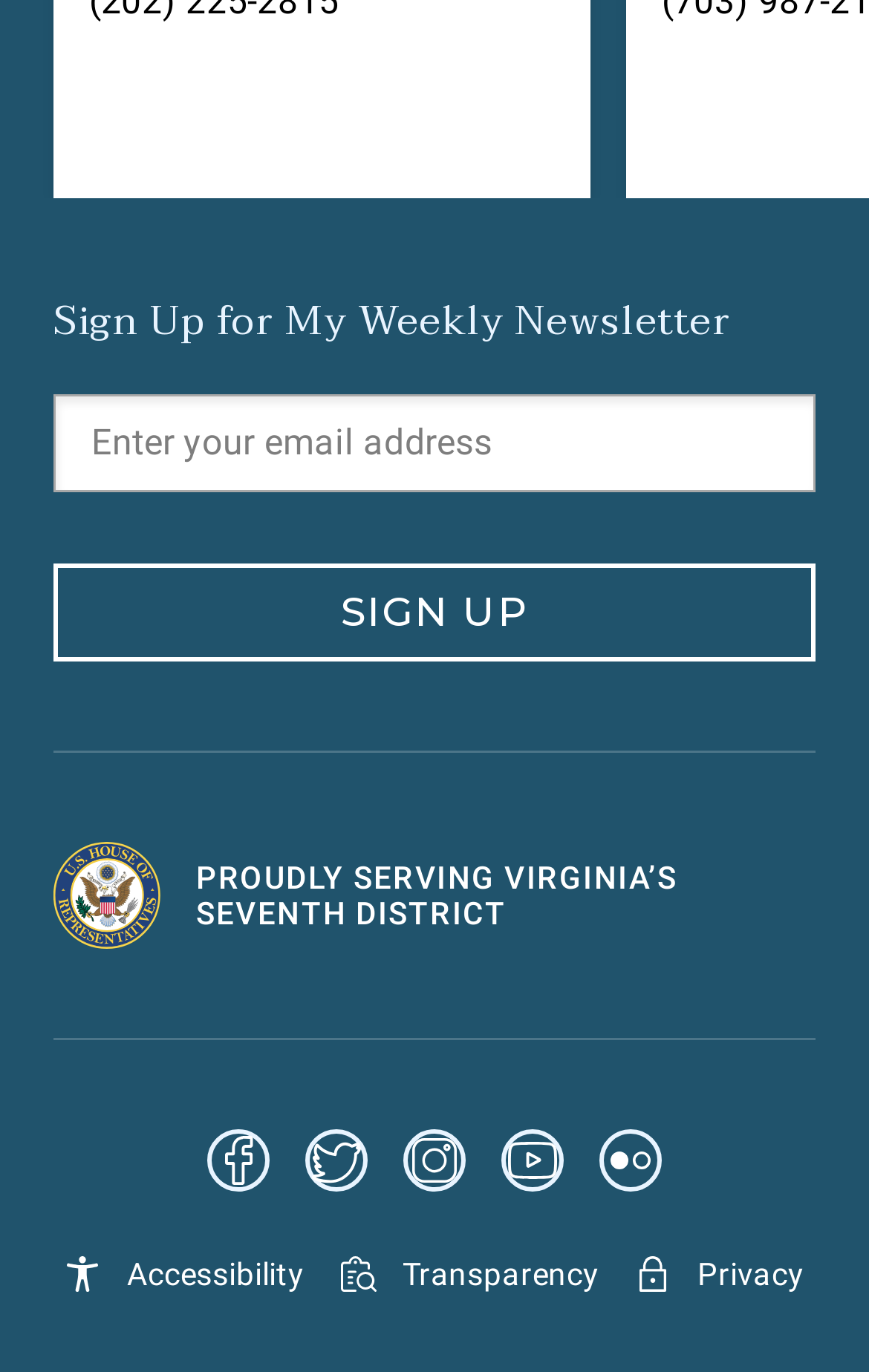Please identify the bounding box coordinates of the area I need to click to accomplish the following instruction: "Subscribe to newsletter".

[0.062, 0.287, 0.938, 0.359]